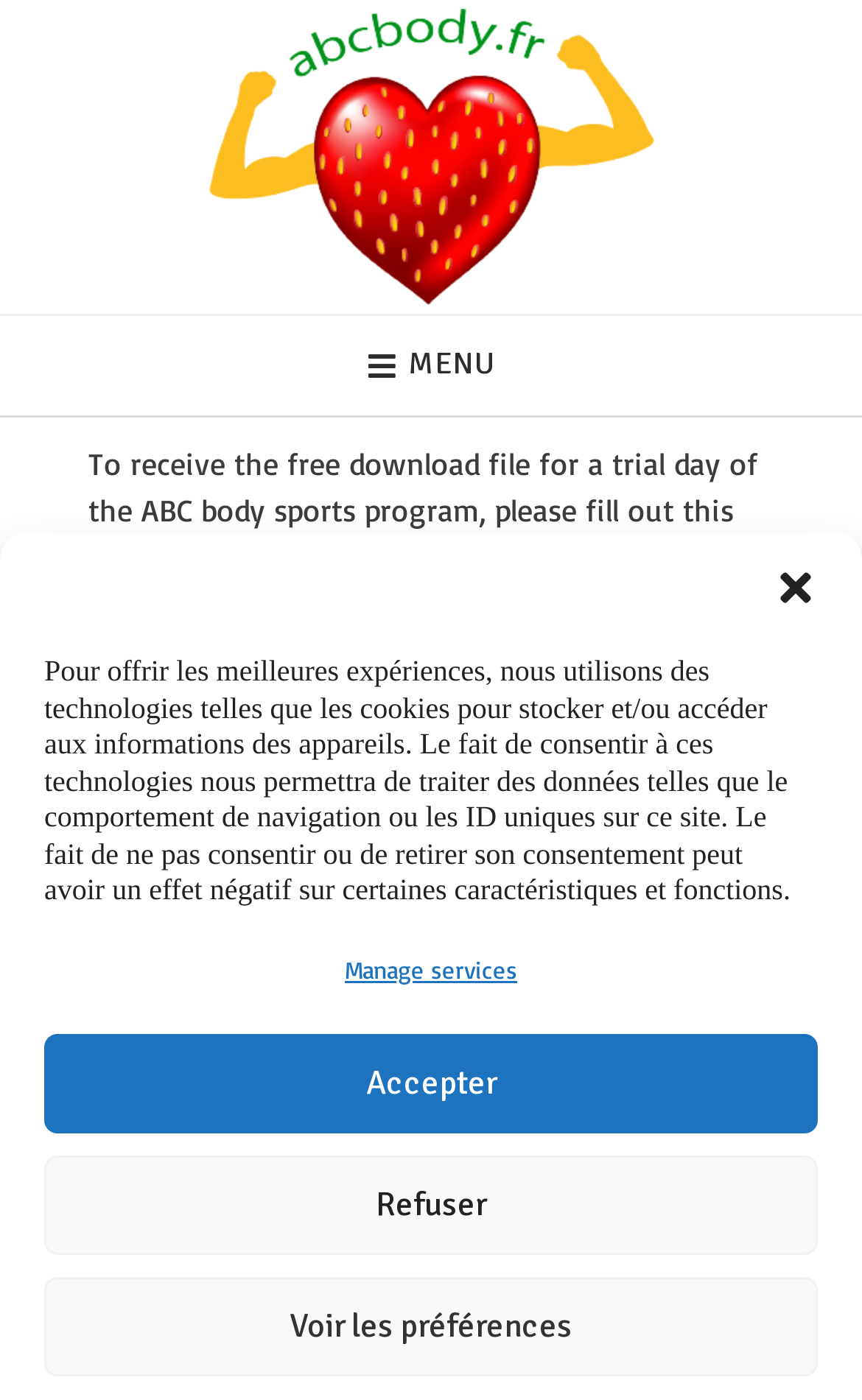What is the warning about when filling out the form?
Refer to the image and offer an in-depth and detailed answer to the question.

The static text 'Warning: Make sure your email is well written.' is a warning to the user to ensure that their email is correctly written when filling out the form.